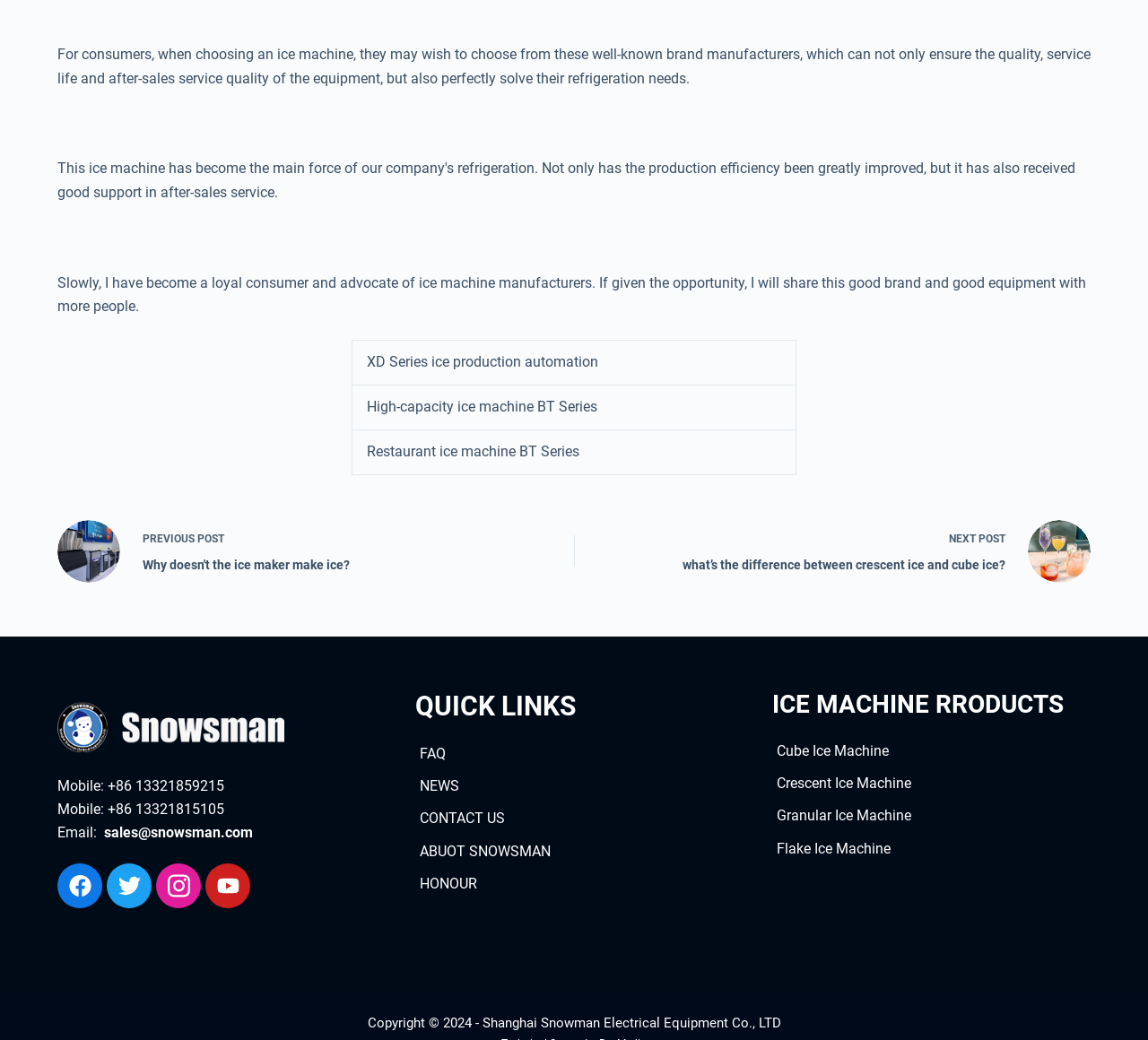For the following element description, predict the bounding box coordinates in the format (top-left x, top-left y, bottom-right x, bottom-right y). All values should be floating point numbers between 0 and 1. Description: CONTACT US

[0.361, 0.772, 0.501, 0.803]